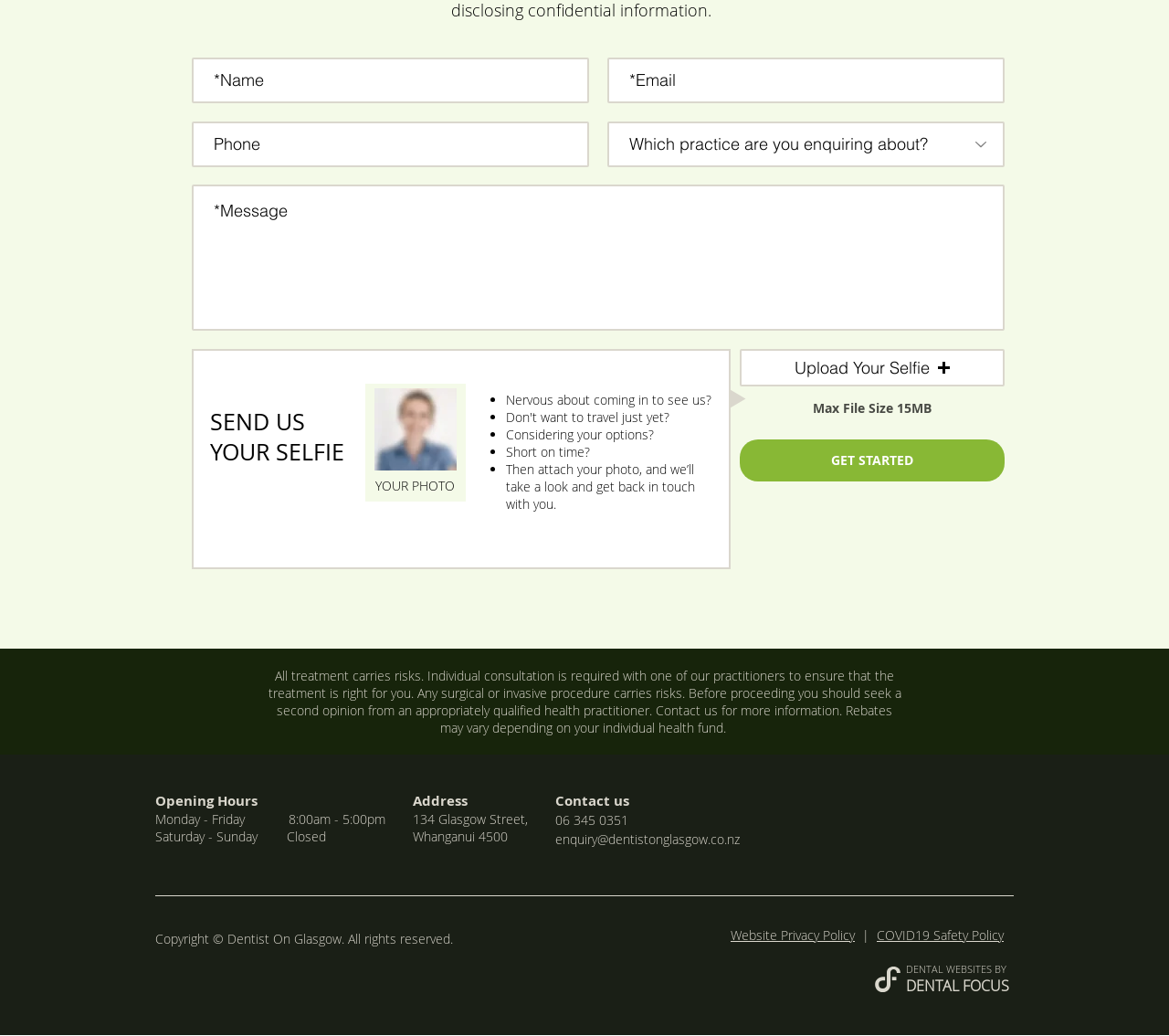Review the image closely and give a comprehensive answer to the question: What is the purpose of the 'SEND US YOUR SELFIE' section?

Based on the webpage, the 'SEND US YOUR SELFIE' section appears to be a call-to-action for users to upload a photo of themselves, likely for a consultation or assessment. This is inferred from the surrounding text, which mentions being nervous about coming in to see the dentist and considering options.